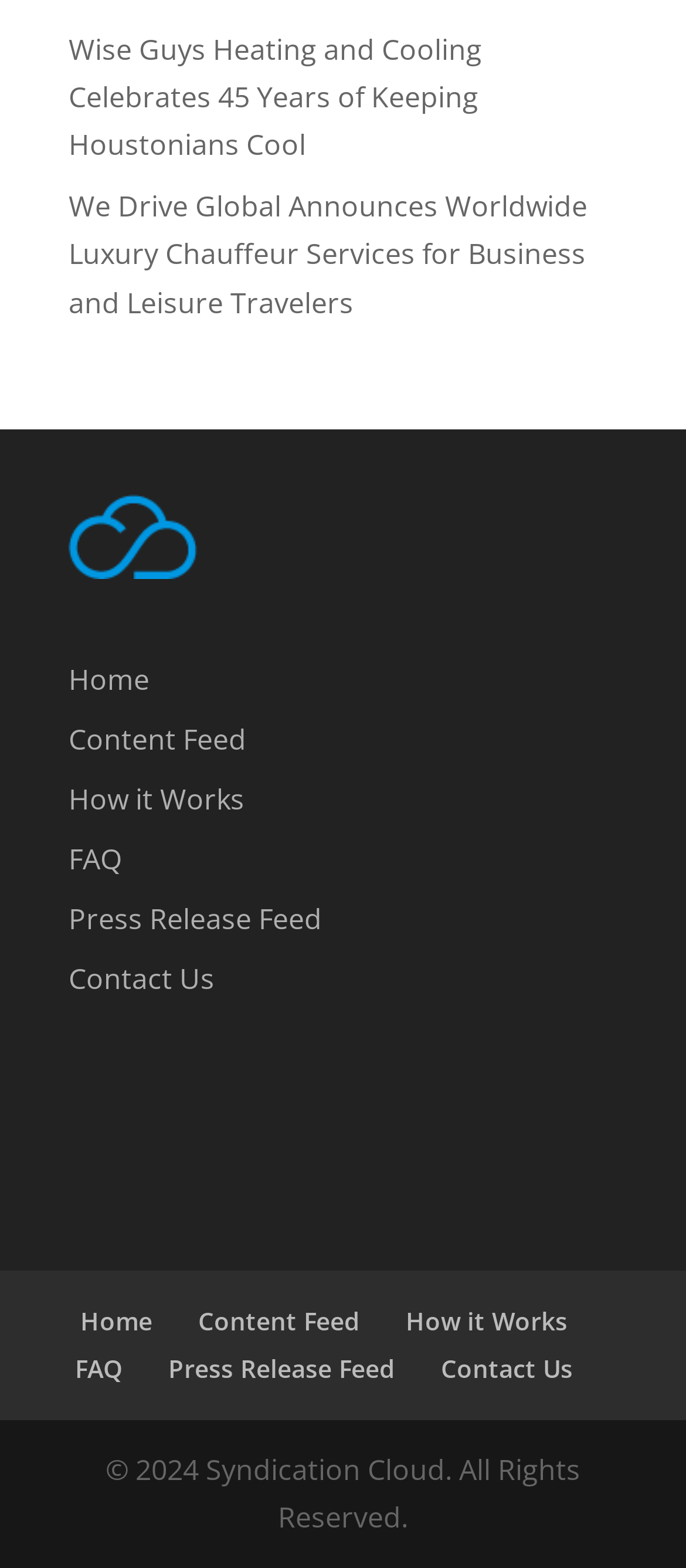Please provide a comprehensive answer to the question below using the information from the image: What is the copyright year?

I found the copyright information at the bottom of the webpage, which states '© 2024 Syndication Cloud. All Rights Reserved'.